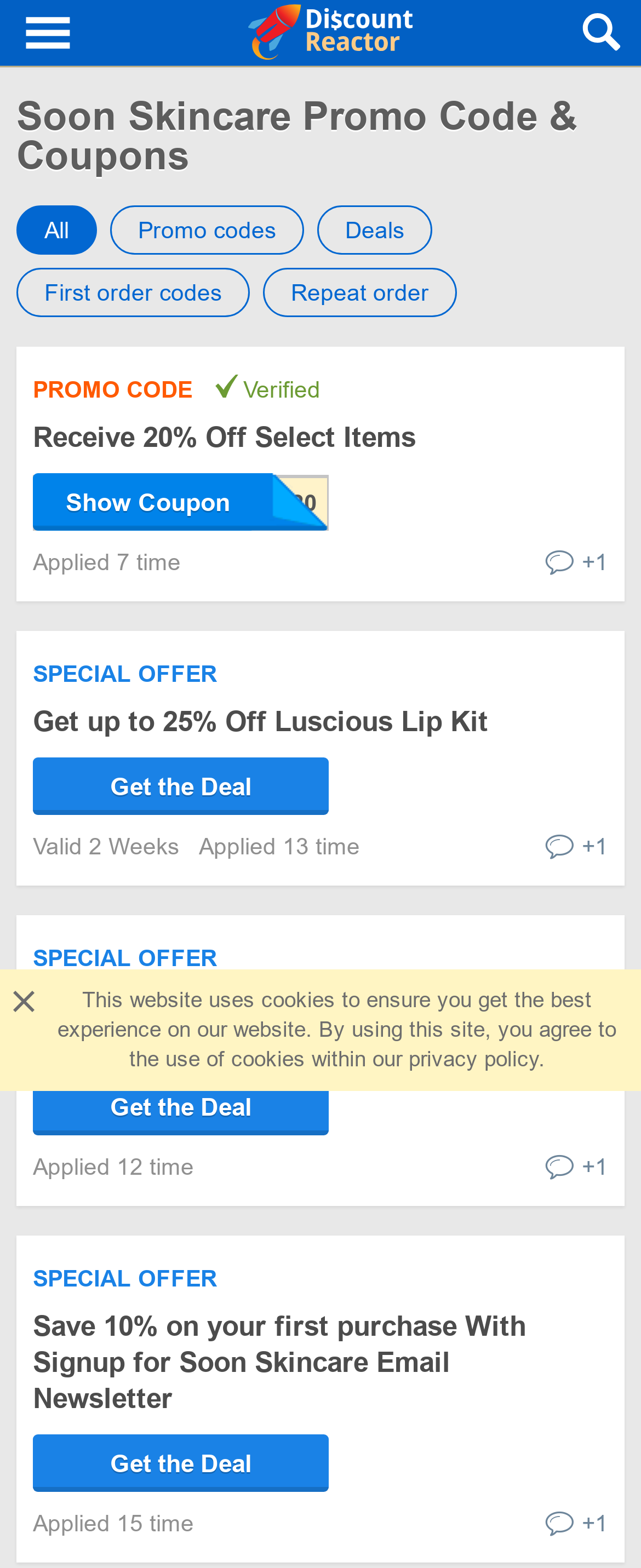Predict the bounding box of the UI element based on the description: "Home". The coordinates should be four float numbers between 0 and 1, formatted as [left, top, right, bottom].

None